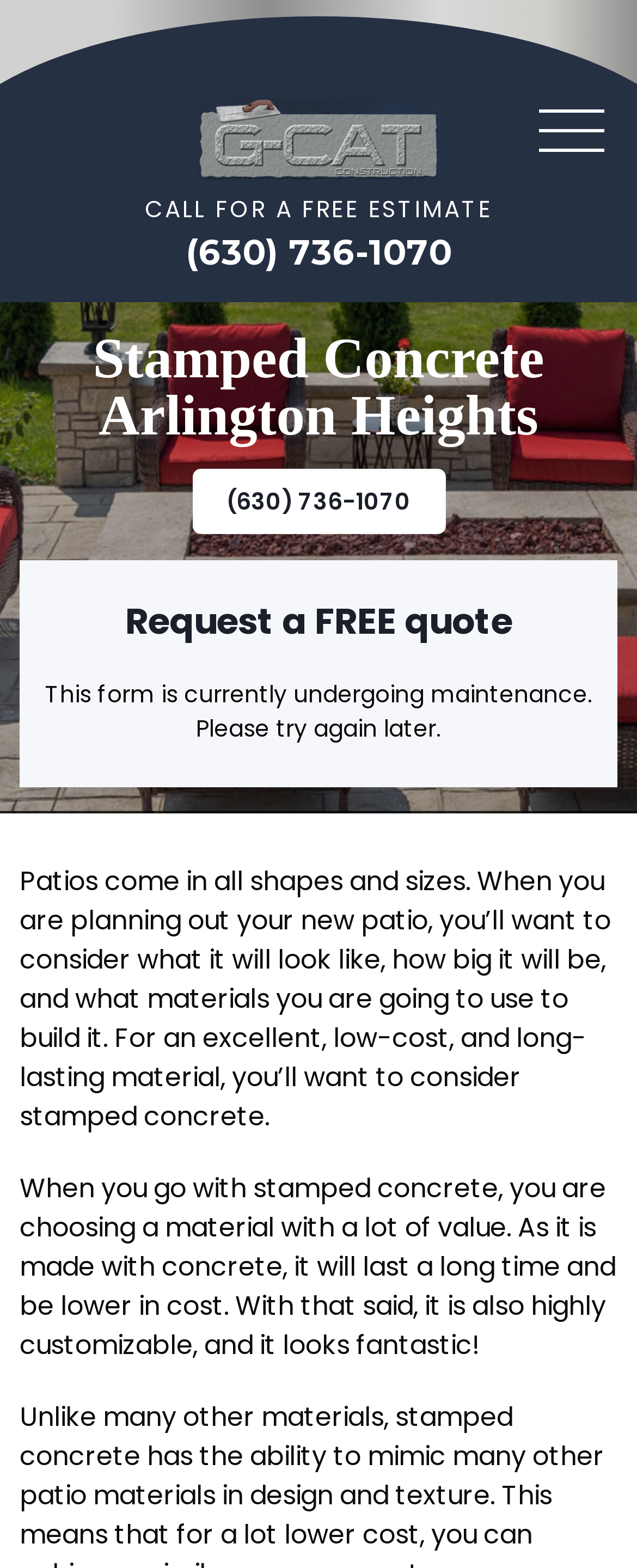Elaborate on the information and visuals displayed on the webpage.

The webpage is about Hoffman Estates Concrete Contractor, a construction company that specializes in stamped concrete patios. At the top of the page, there is a prominent call-to-action, "CALL FOR A FREE ESTIMATE", accompanied by a phone number "(630) 736-1070" on the left side. On the right side, there is a logo of "G-Cat Construction" with a link to the company's website.

Below the top section, there is a large image that covers the entire width of the page, showcasing a patio in Arlington Heights, IL. Underneath the image, there are two headings: "Stamped Concrete Arlington Heights" and "Request a FREE quote". The phone number "(630) 736-1070" is repeated below the headings.

Further down the page, there is a notice stating that the form is currently undergoing maintenance and will be available later. Below the notice, there are two paragraphs of text that discuss the benefits of using stamped concrete for patios, including its durability, cost-effectiveness, and customizability.